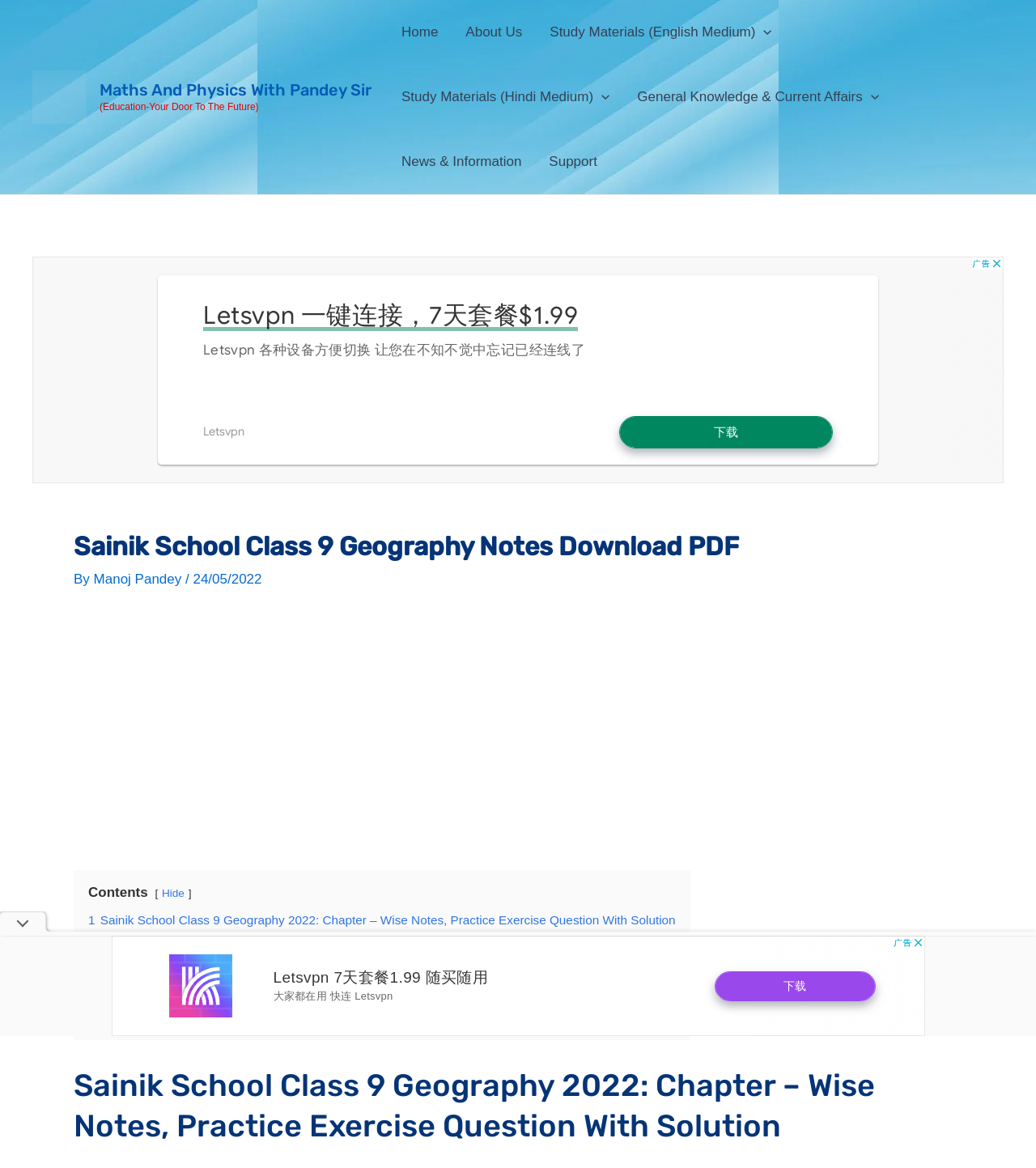Identify the bounding box for the UI element described as: "parent_node: Message". The coordinates should be four float numbers between 0 and 1, i.e., [left, top, right, bottom].

None